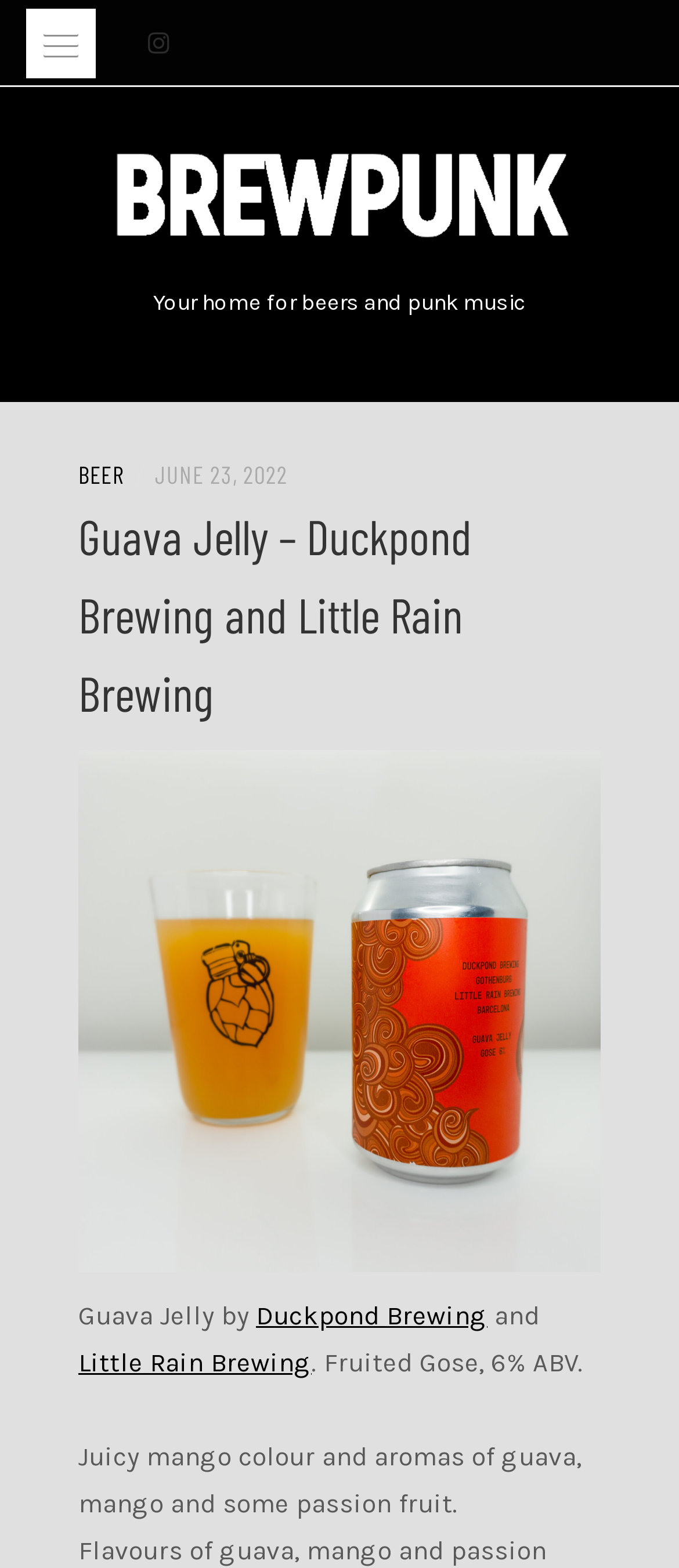Please examine the image and provide a detailed answer to the question: What is the ABV of Guava Jelly?

I found the answer by looking at the description of Guava Jelly, which is provided below the image of the beer. The description states 'Guava Jelly by Duckpond Brewing and Little Rain Brewing. Fruited Gose, 6% ABV.' From this, I can infer that the ABV of Guava Jelly is 6%.